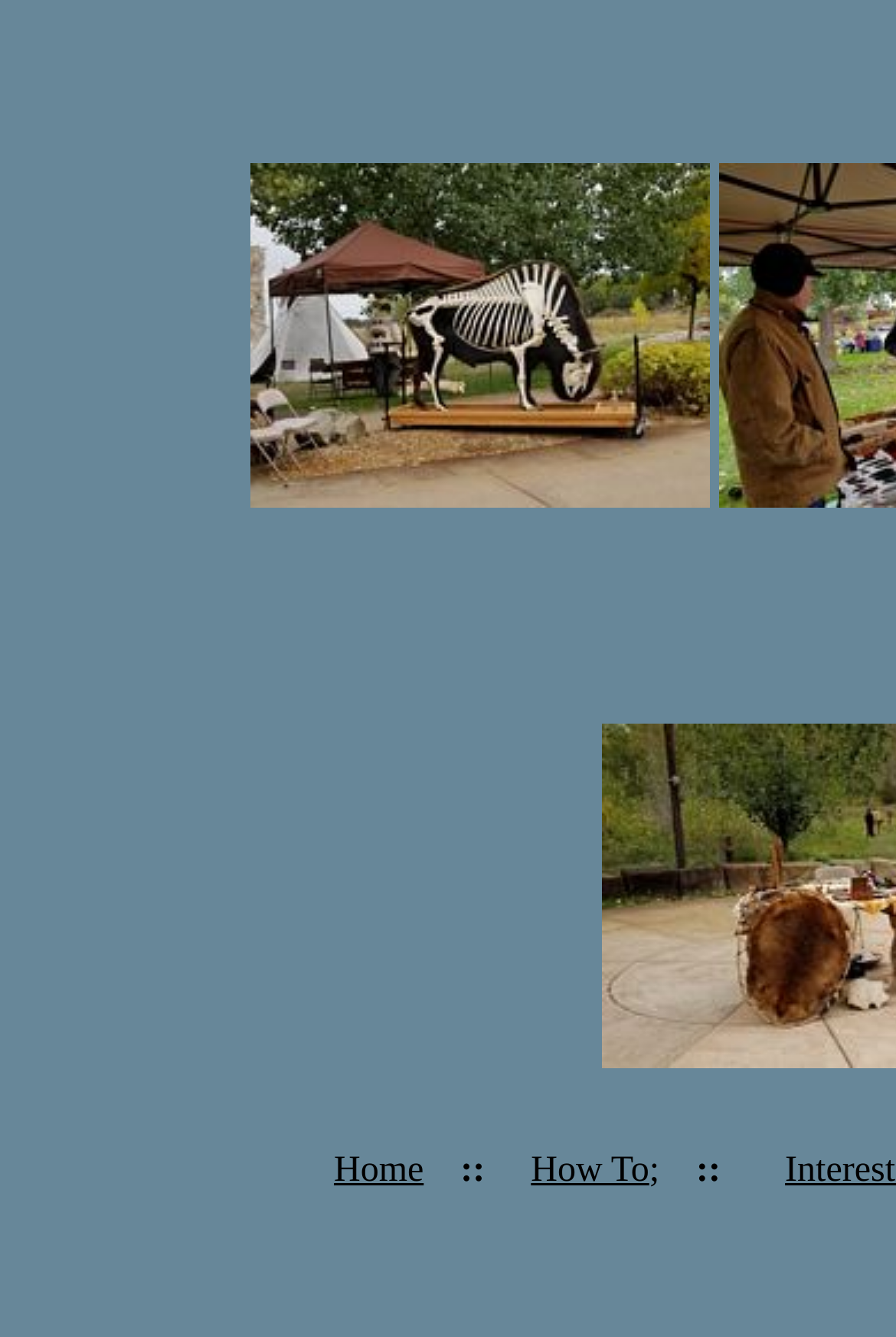Locate the bounding box of the UI element based on this description: "How To". Provide four float numbers between 0 and 1 as [left, top, right, bottom].

[0.593, 0.86, 0.725, 0.889]